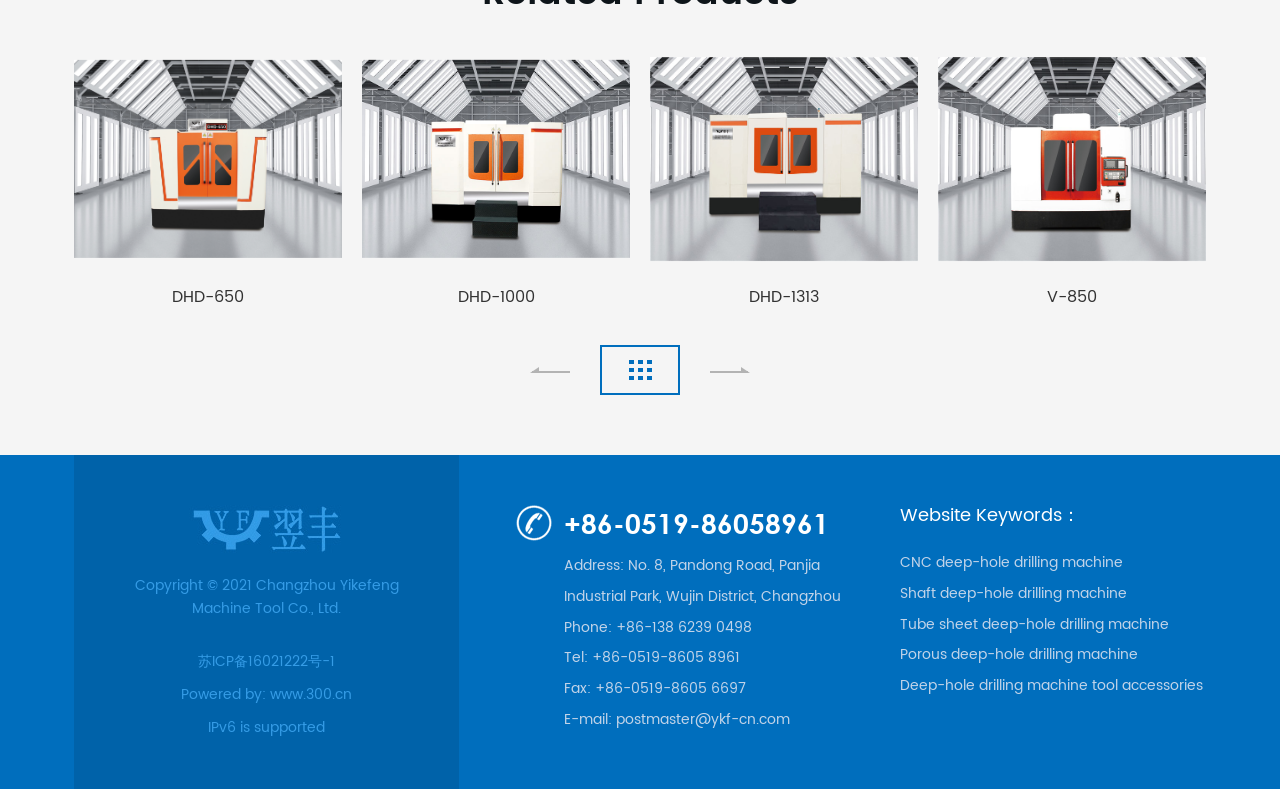Please identify the bounding box coordinates of the element's region that needs to be clicked to fulfill the following instruction: "Click on DHD-650 link". The bounding box coordinates should consist of four float numbers between 0 and 1, i.e., [left, top, right, bottom].

[0.058, 0.062, 0.267, 0.387]